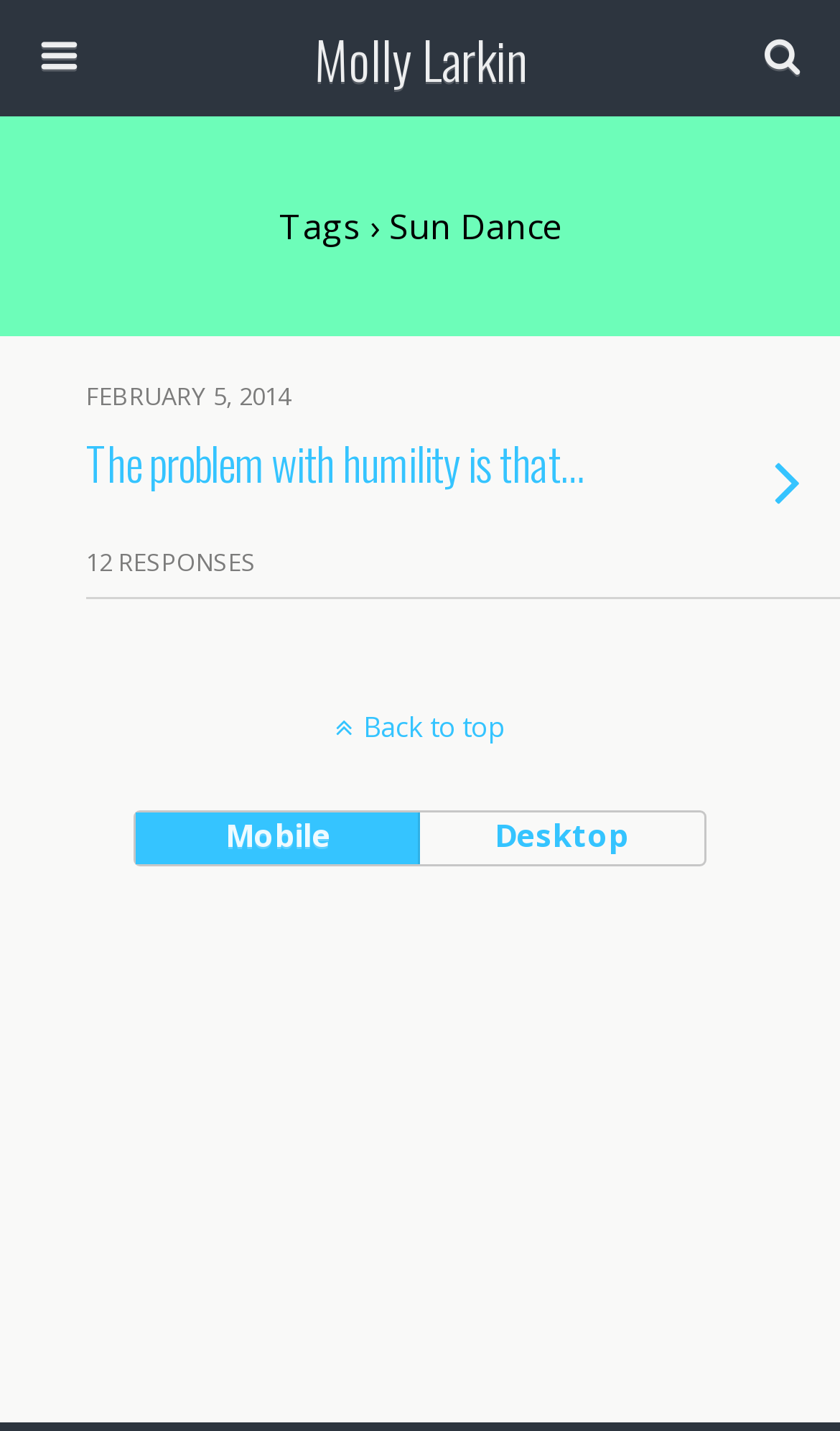Show the bounding box coordinates for the HTML element as described: "Molly Larkin".

[0.16, 0.0, 0.84, 0.081]